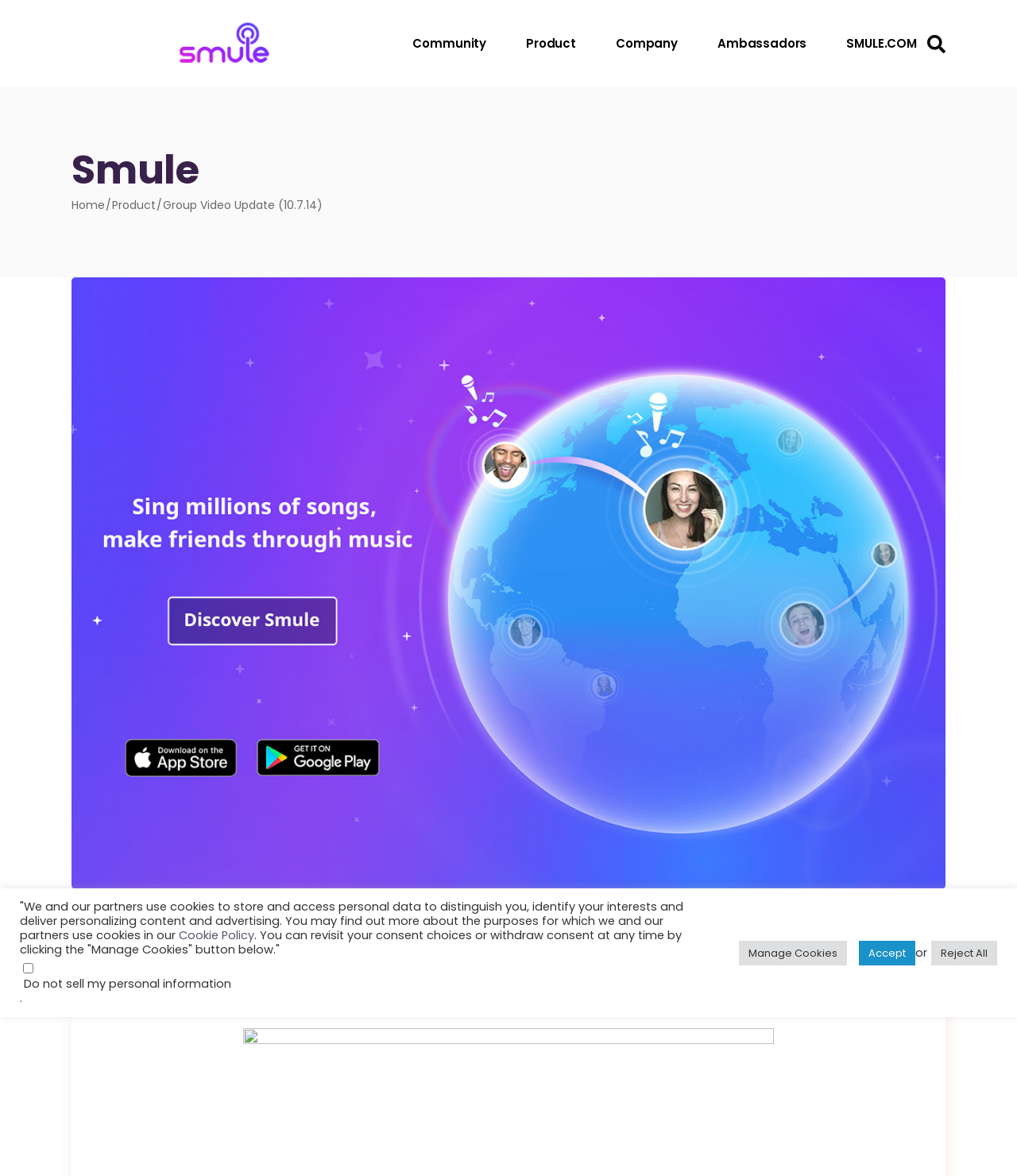Can you provide the bounding box coordinates for the element that should be clicked to implement the instruction: "Go to Community"?

[0.406, 0.0, 0.478, 0.074]